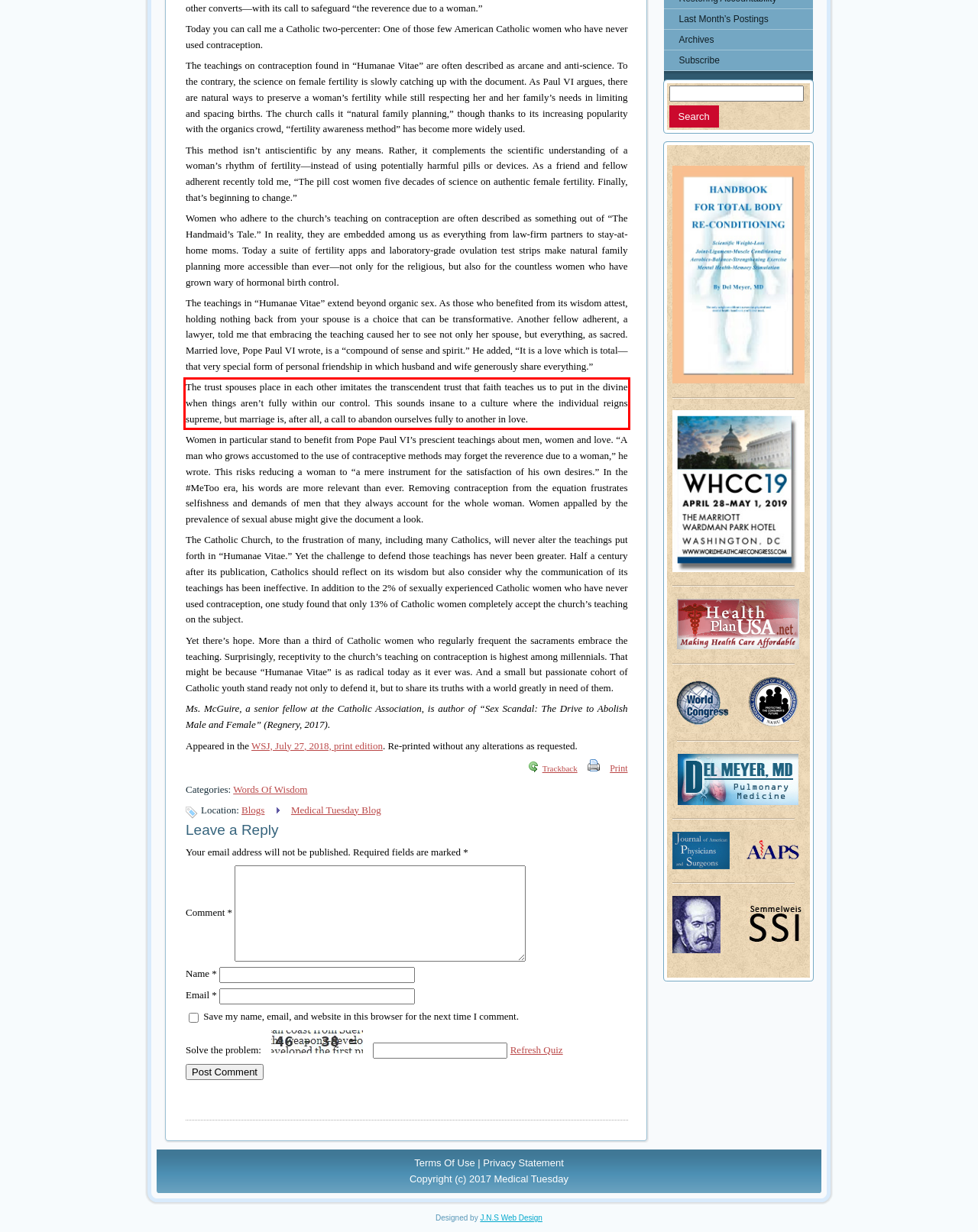Given a webpage screenshot, locate the red bounding box and extract the text content found inside it.

The trust spouses place in each other imitates the transcendent trust that faith teaches us to put in the divine when things aren’t fully within our control. This sounds insane to a culture where the individual reigns supreme, but marriage is, after all, a call to abandon ourselves fully to another in love.